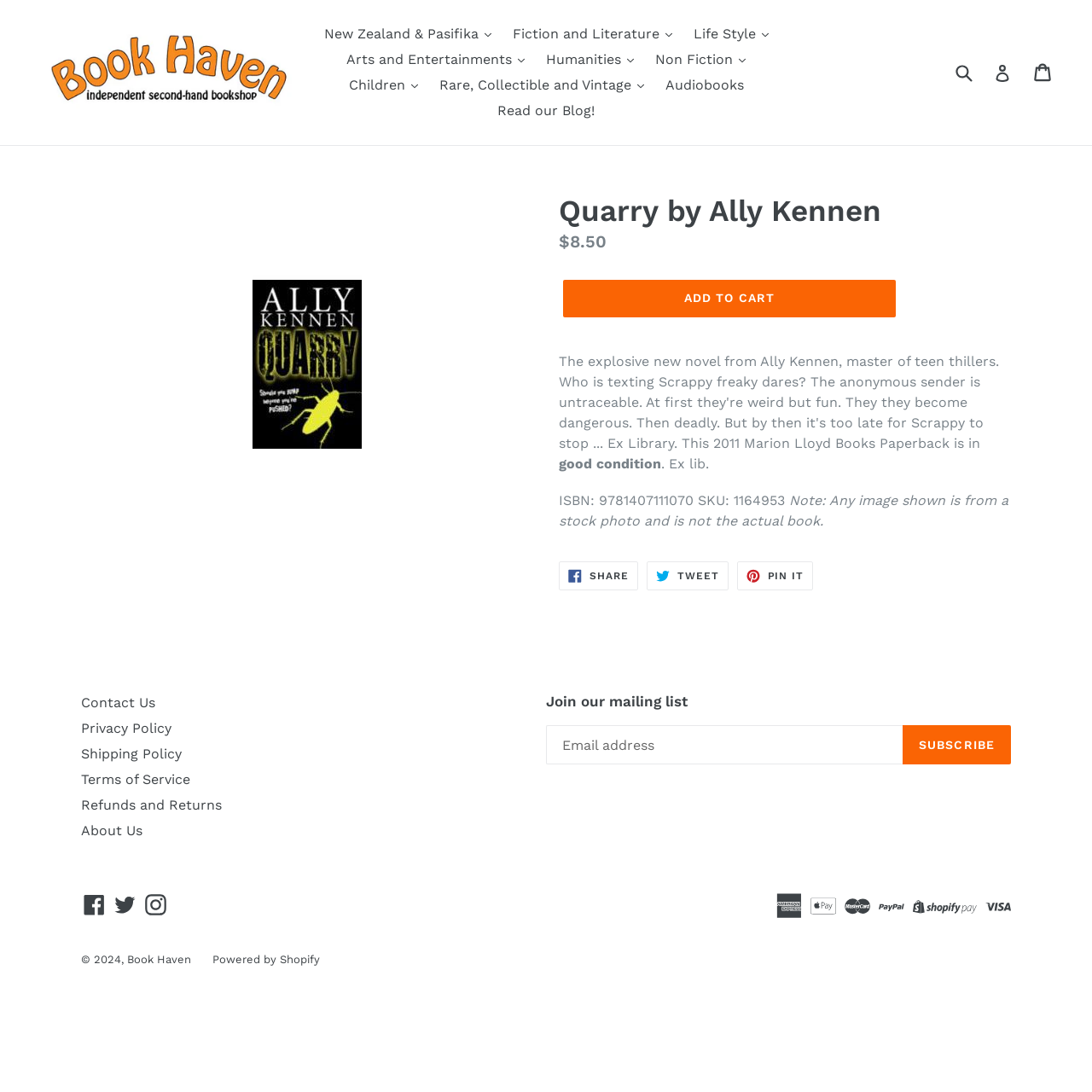Please identify the bounding box coordinates of the element I should click to complete this instruction: 'Search by Title, Author, Keyword or ISBN'. The coordinates should be given as four float numbers between 0 and 1, like this: [left, top, right, bottom].

[0.871, 0.05, 0.914, 0.082]